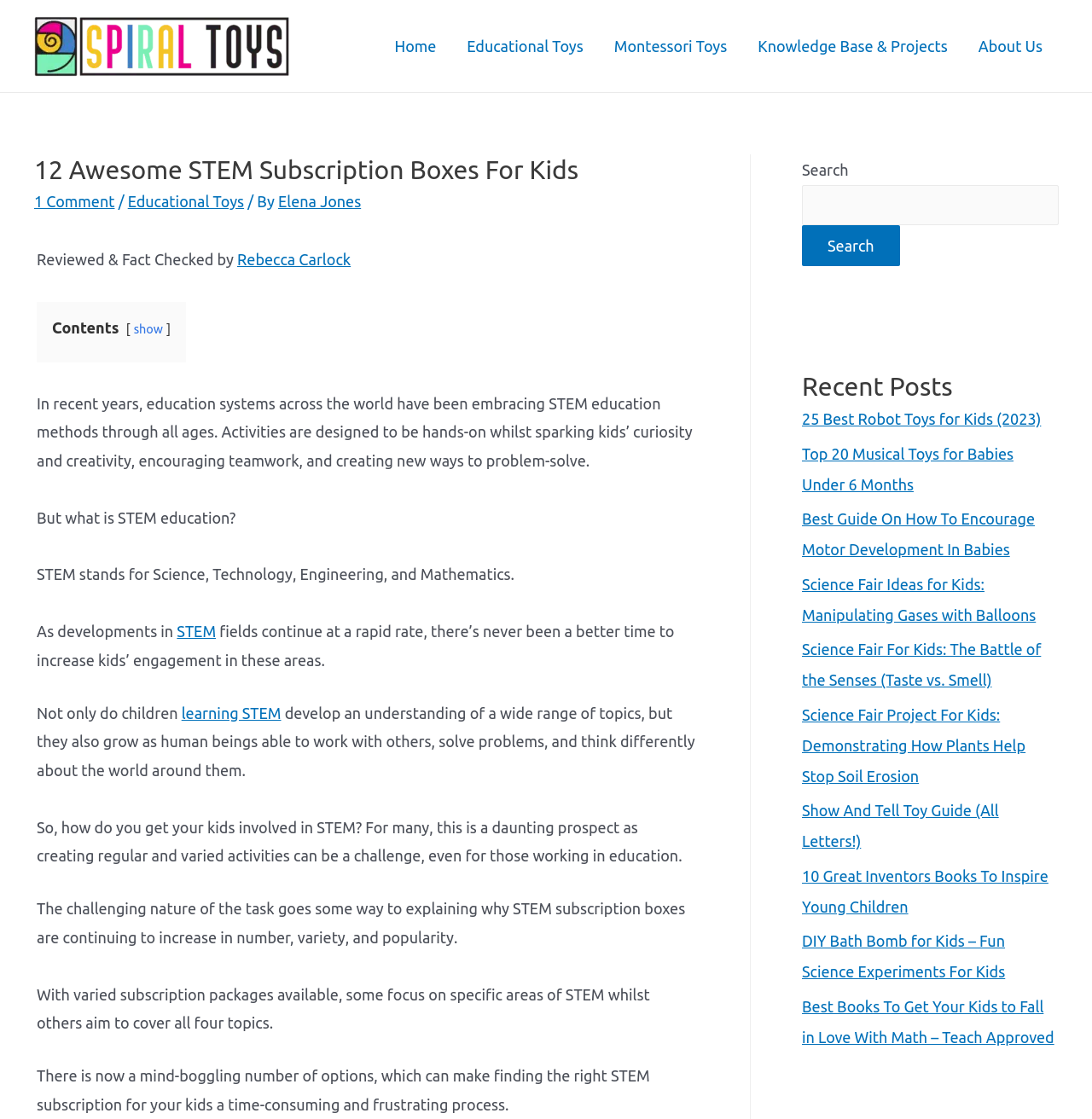Look at the image and answer the question in detail:
What is the name of the website?

The name of the website can be found in the top-left corner of the webpage, where it says 'Spiral Toys' in the navigation bar.